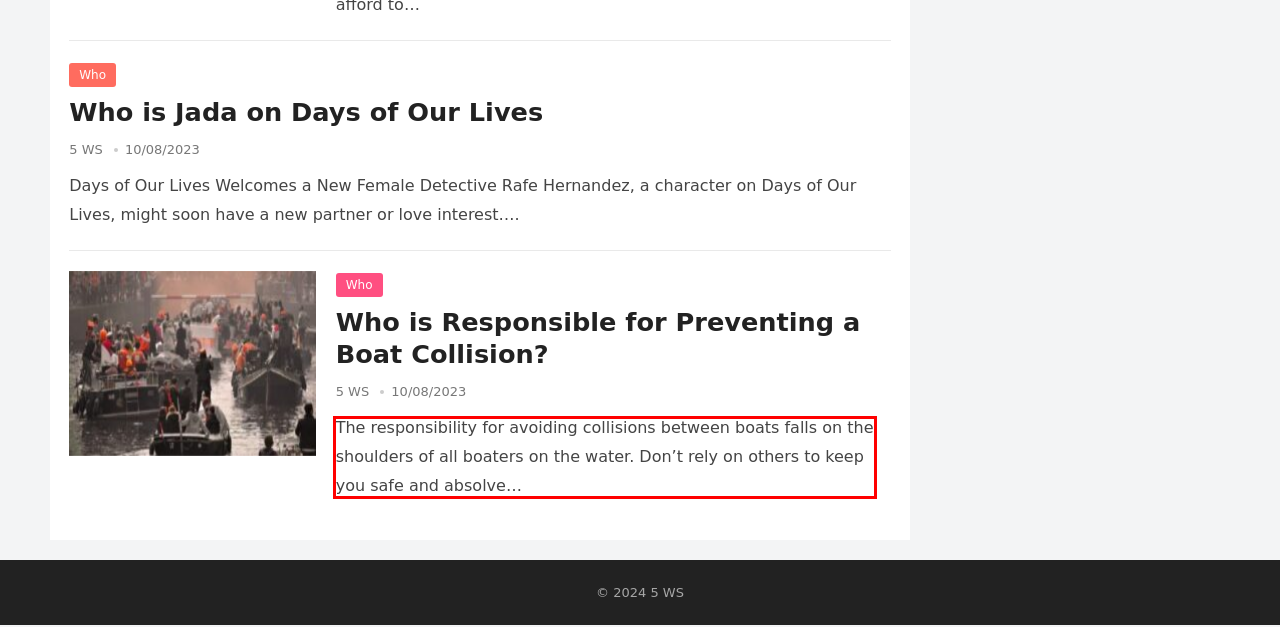Please analyze the provided webpage screenshot and perform OCR to extract the text content from the red rectangle bounding box.

The responsibility for avoiding collisions between boats falls on the shoulders of all boaters on the water. Don’t rely on others to keep you safe and absolve…